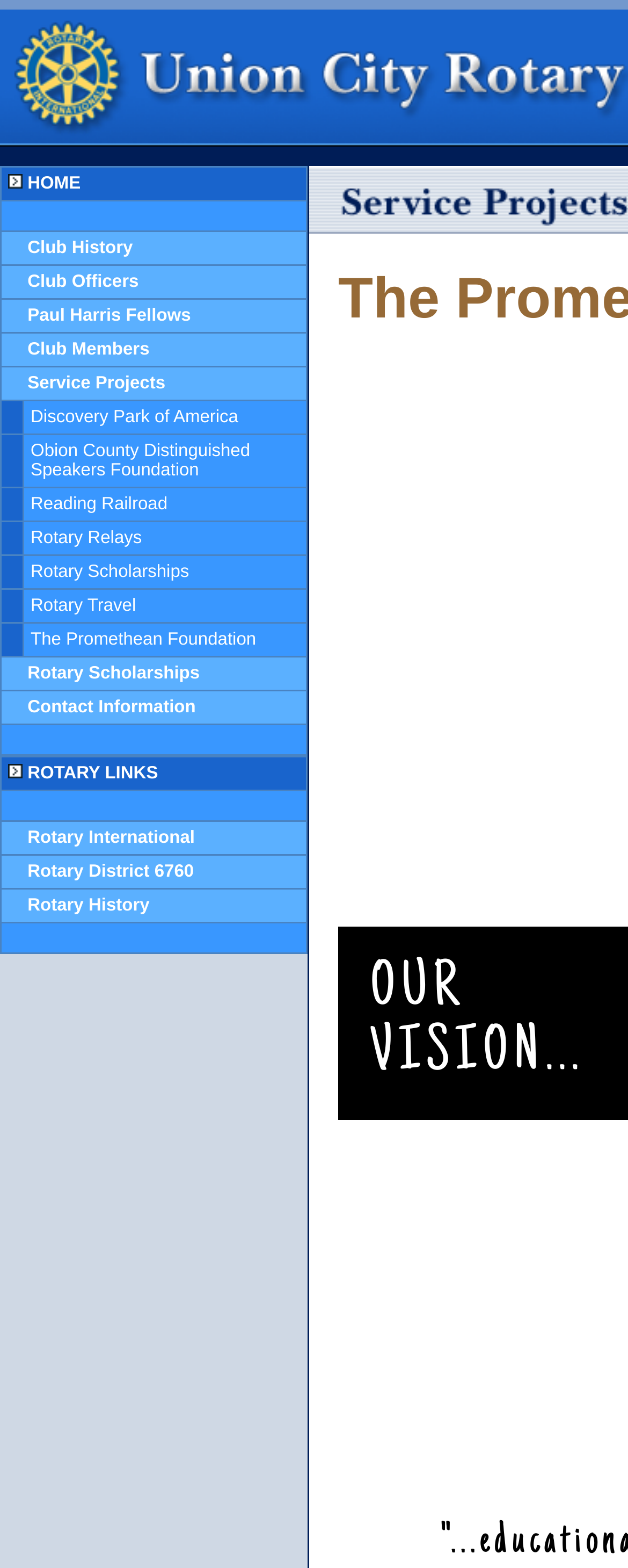Based on the element description: "Twitter", identify the UI element and provide its bounding box coordinates. Use four float numbers between 0 and 1, [left, top, right, bottom].

None